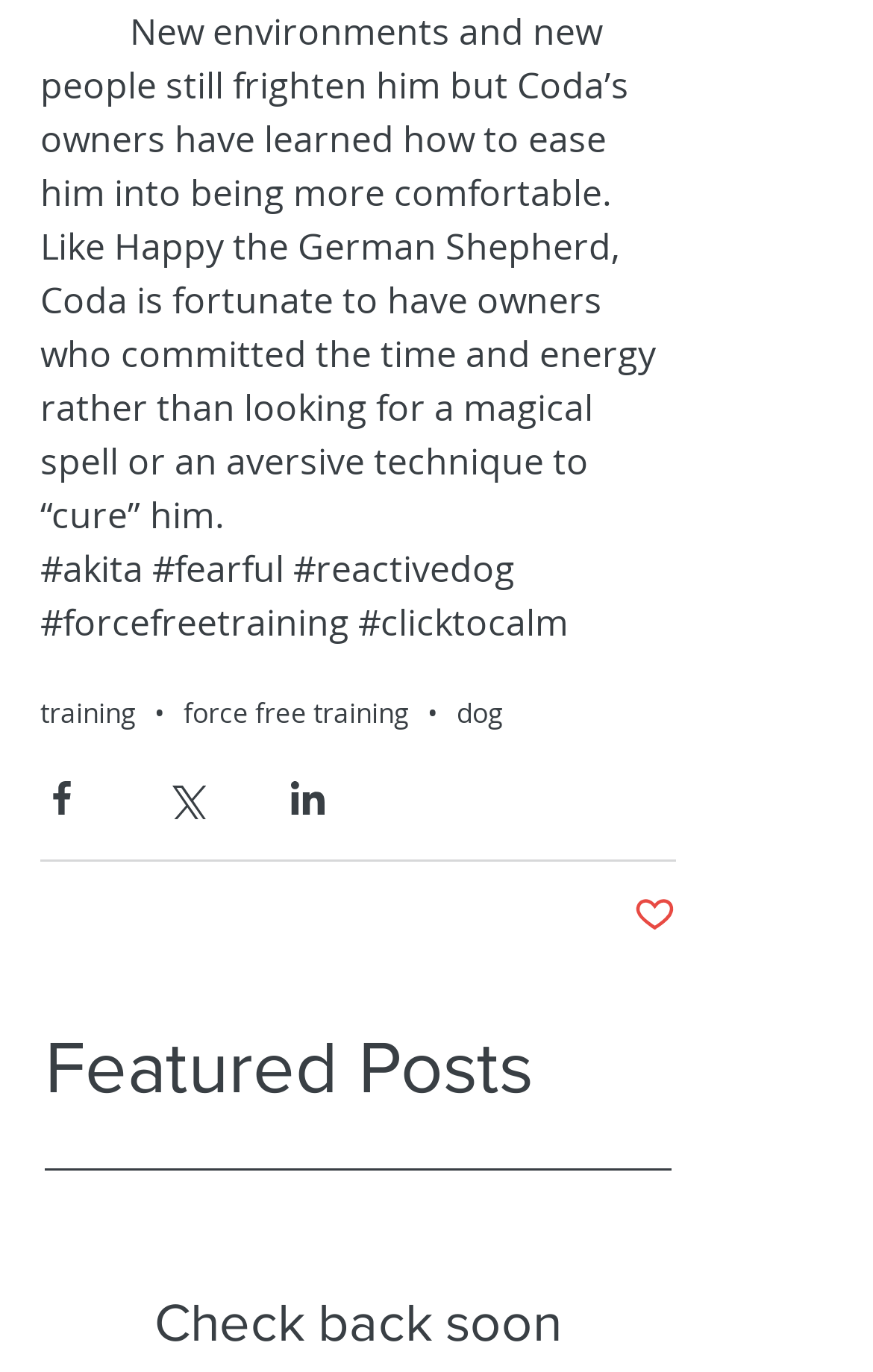What is the topic of the featured post?
Can you provide a detailed and comprehensive answer to the question?

The topic of the featured post can be determined by reading the StaticText element with ID 963, which describes a story about Coda, a dog, and his owners.